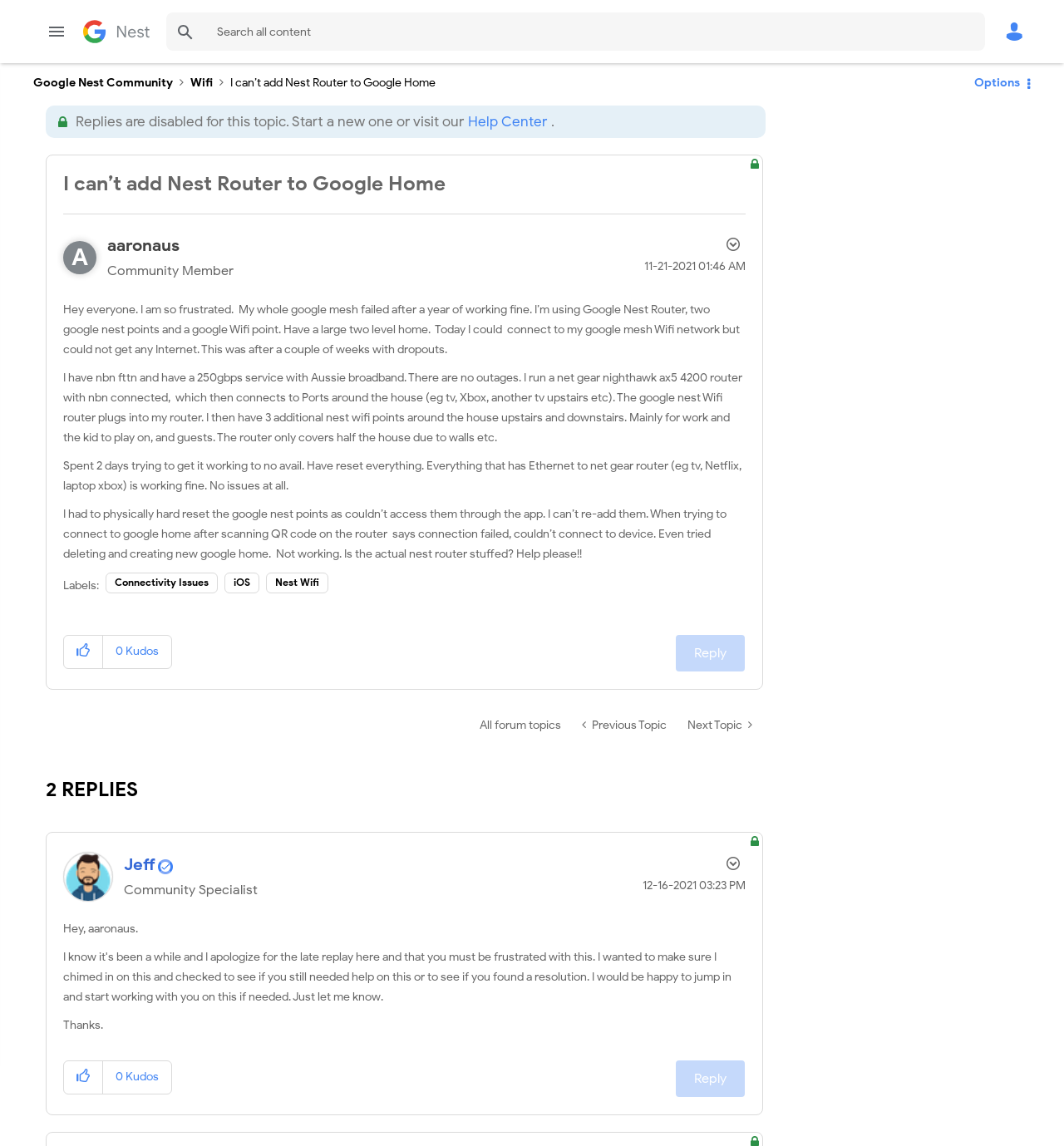Provide a brief response to the question using a single word or phrase: 
How many replies are there to this topic?

2